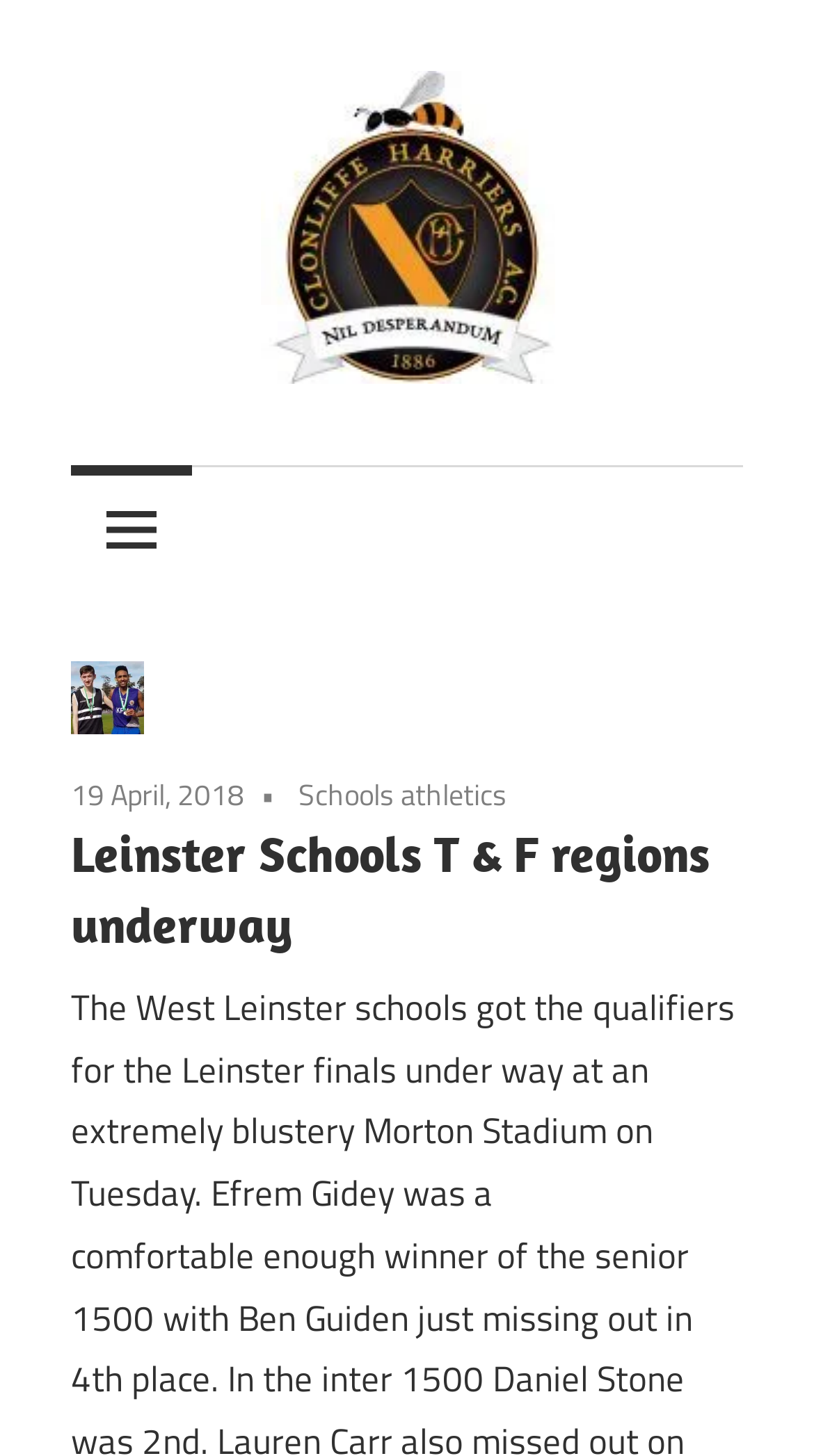Using the details in the image, give a detailed response to the question below:
Is the primary menu expanded?

I found the primary menu by looking at the button element with the label 'primary-menu', which has an attribute 'expanded' set to 'False', indicating that the menu is not expanded.